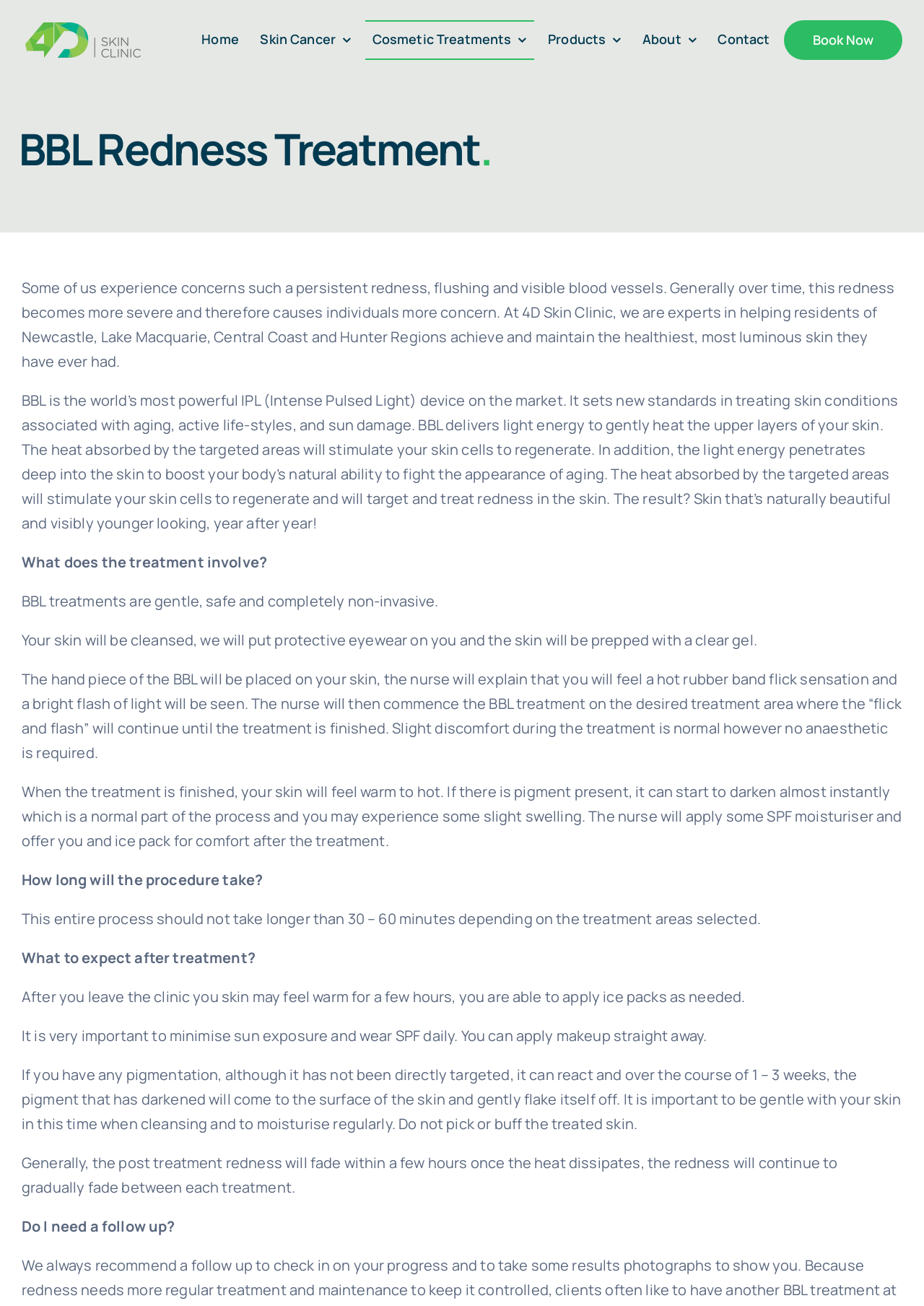Please indicate the bounding box coordinates for the clickable area to complete the following task: "Click the '4D Skin Clinic Logo' link". The coordinates should be specified as four float numbers between 0 and 1, i.e., [left, top, right, bottom].

[0.023, 0.014, 0.157, 0.029]